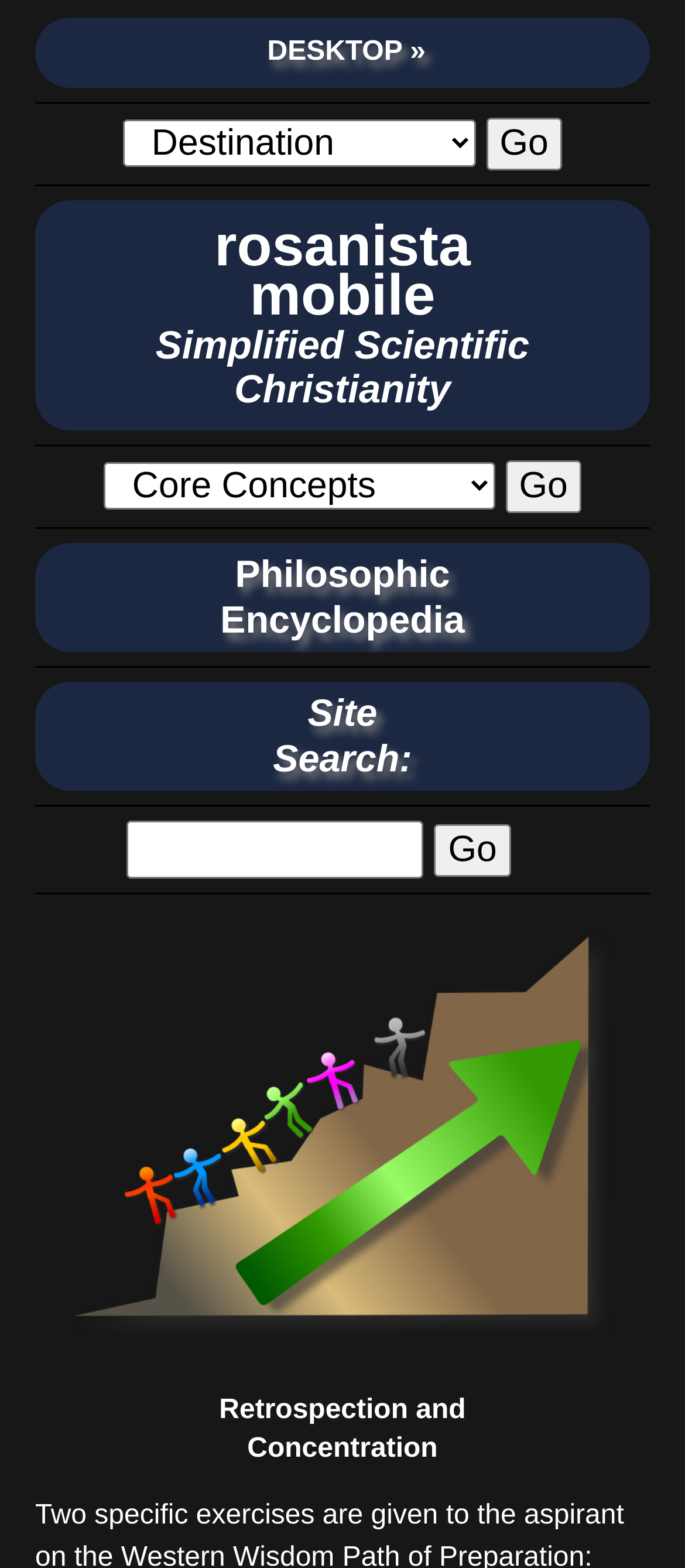Give a concise answer using one word or a phrase to the following question:
What is the purpose of the button at [0.709, 0.075, 0.821, 0.109]?

Go